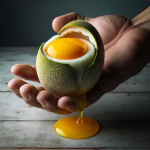Provide a brief response to the question below using one word or phrase:
What is the effect of the soft lighting on the composition?

Emphasizes contours